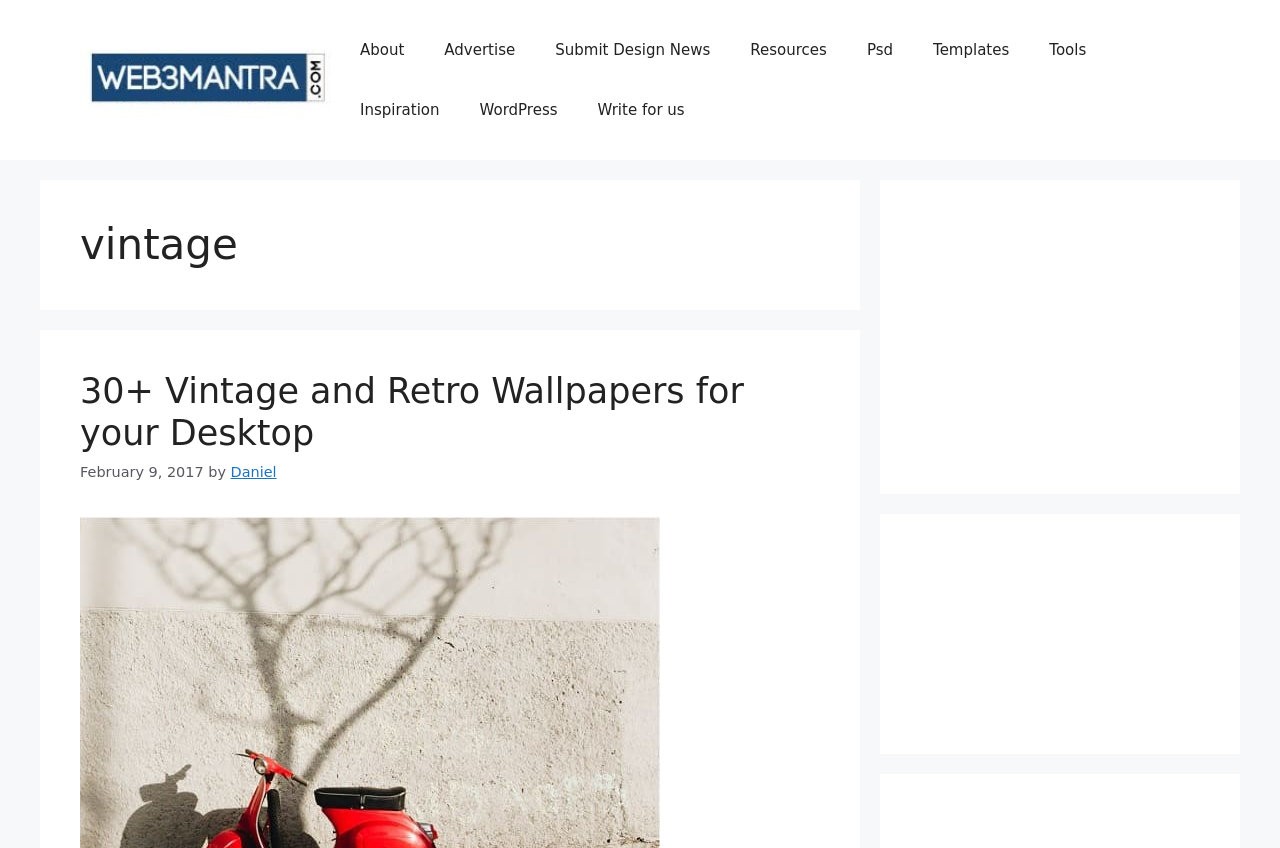Review the image closely and give a comprehensive answer to the question: How many navigation links are present in the primary navigation?

There are 9 navigation links present in the primary navigation, namely 'About', 'Advertise', 'Submit Design News', 'Resources', 'Psd', 'Templates', 'Tools', 'Inspiration', and 'WordPress'.